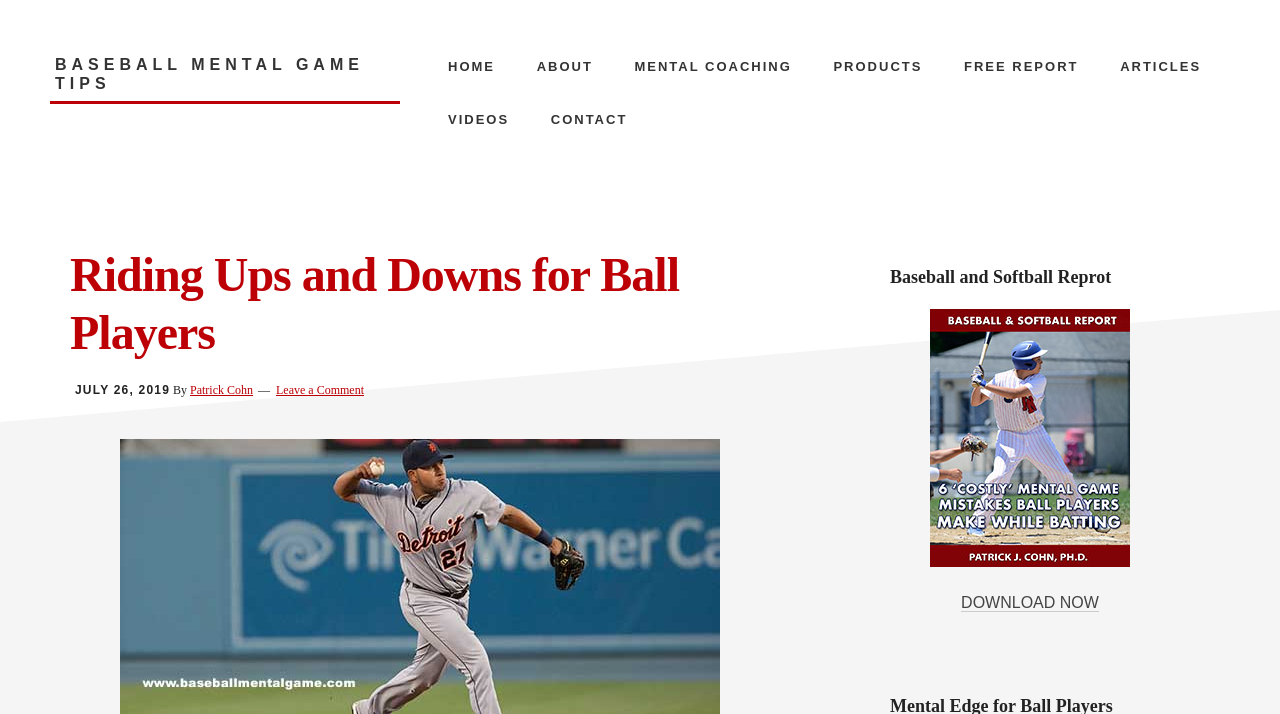Please give a succinct answer to the question in one word or phrase:
What is the date of the article?

JULY 26, 2019